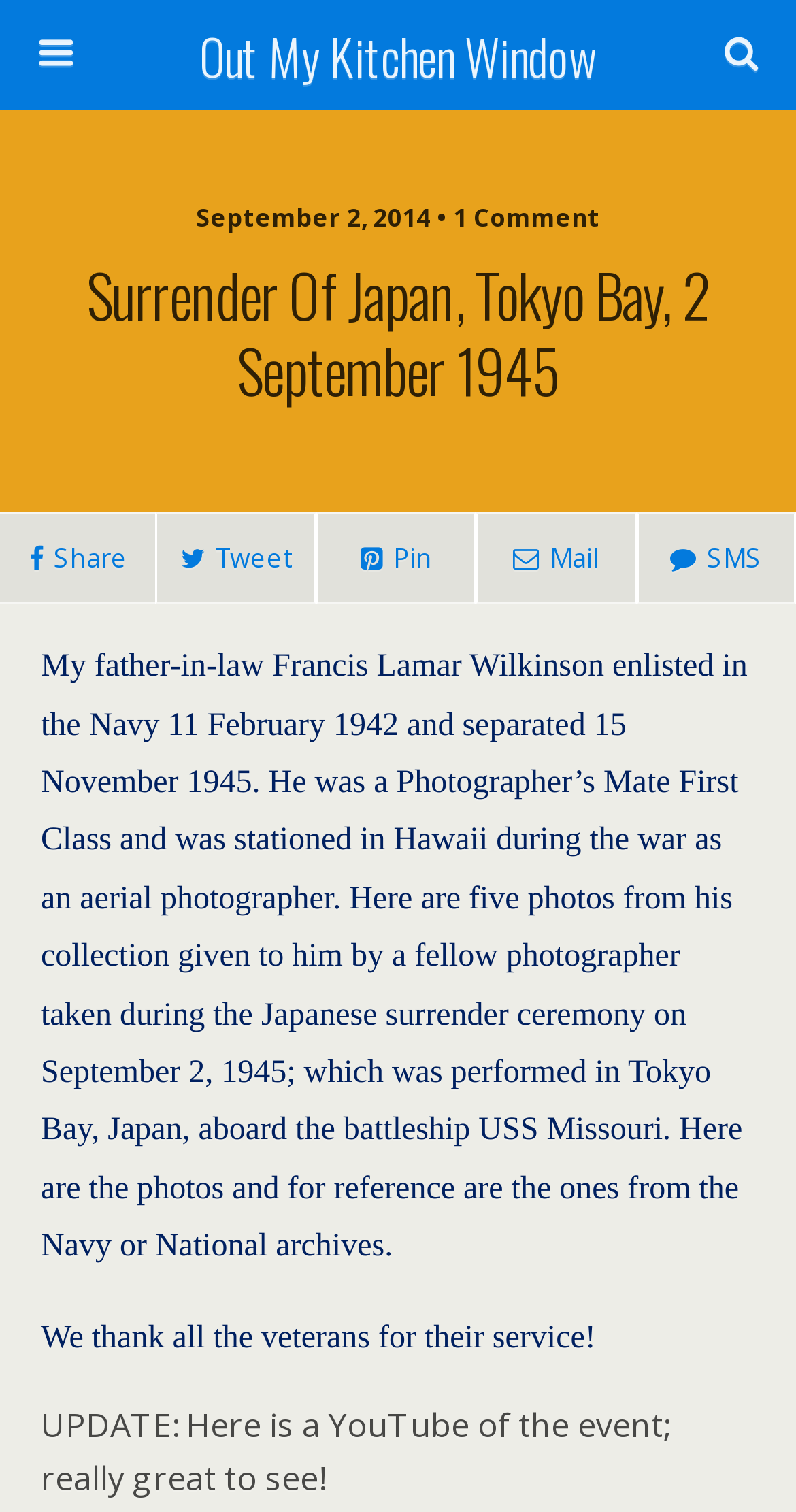Summarize the contents and layout of the webpage in detail.

The webpage is about the surrender of Japan in Tokyo Bay on September 2, 1945, and features a personal story about the author's father-in-law, Francis Lamar Wilkinson, who was a Photographer's Mate First Class in the Navy during World War II. 

At the top of the page, there is a header section with a link to "Out My Kitchen Window" on the right side, and a search bar with a "Search" button on the left side. Below the header, there is a date and comment count section, followed by a main heading that reads "Surrender Of Japan, Tokyo Bay, 2 September 1945". 

On the left side of the page, there are four social media links for sharing, tweeting, pinning, and emailing the content. The main content of the page is a text block that describes Francis Lamar Wilkinson's experience in the Navy, including his role as an aerial photographer in Hawaii during the war. The text also introduces five photos taken during the Japanese surrender ceremony on September 2, 1945, aboard the battleship USS Missouri. 

Below the main text, there are two additional text blocks. The first one expresses gratitude to all veterans for their service, and the second one provides an update with a link to a YouTube video of the event.